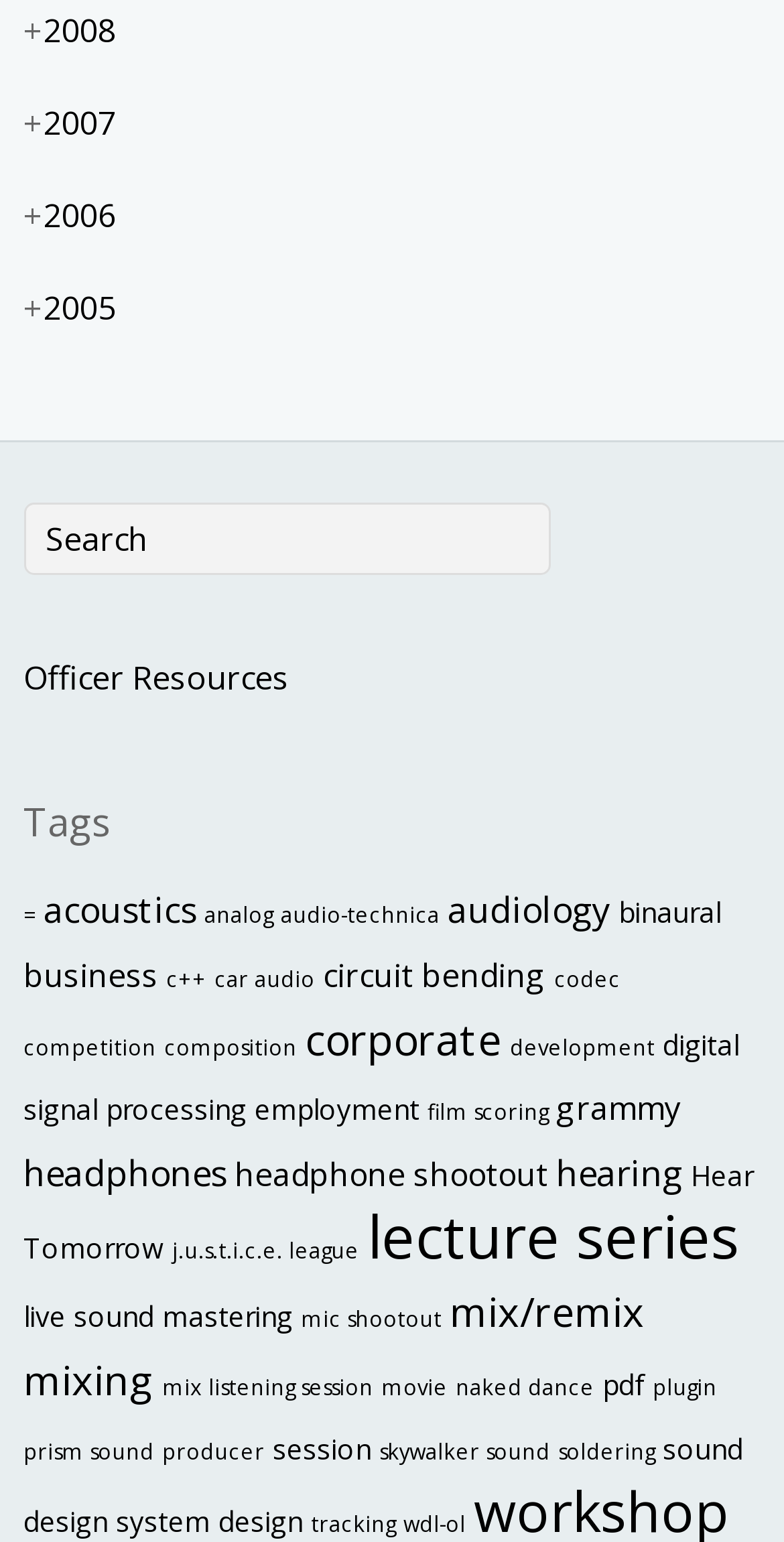Find the bounding box coordinates of the area to click in order to follow the instruction: "Expand 2008".

[0.056, 0.006, 0.148, 0.034]